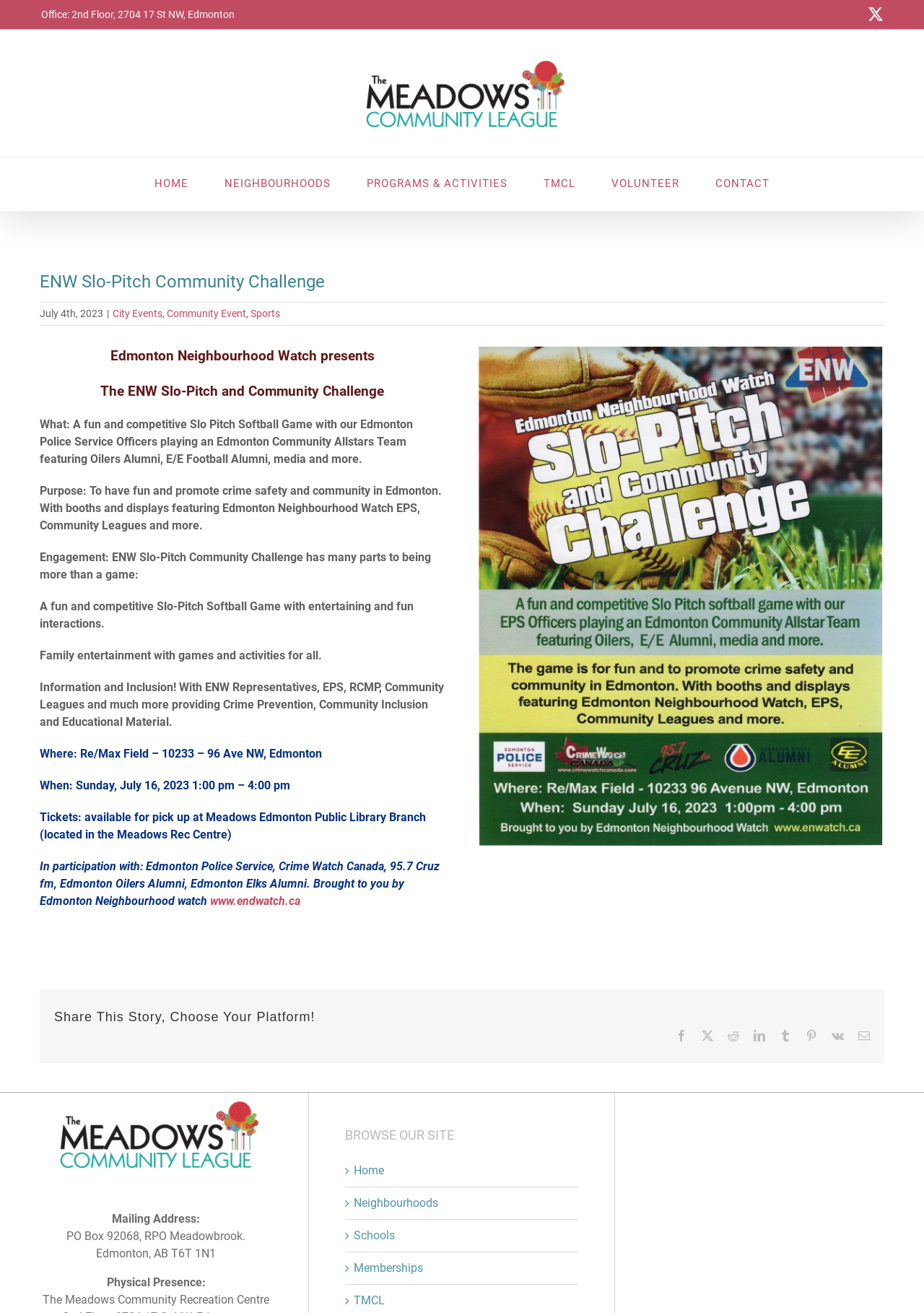Can you pinpoint the bounding box coordinates for the clickable element required for this instruction: "View the ENW Slo-Pitch Community Challenge article"? The coordinates should be four float numbers between 0 and 1, i.e., [left, top, right, bottom].

[0.043, 0.205, 0.957, 0.81]